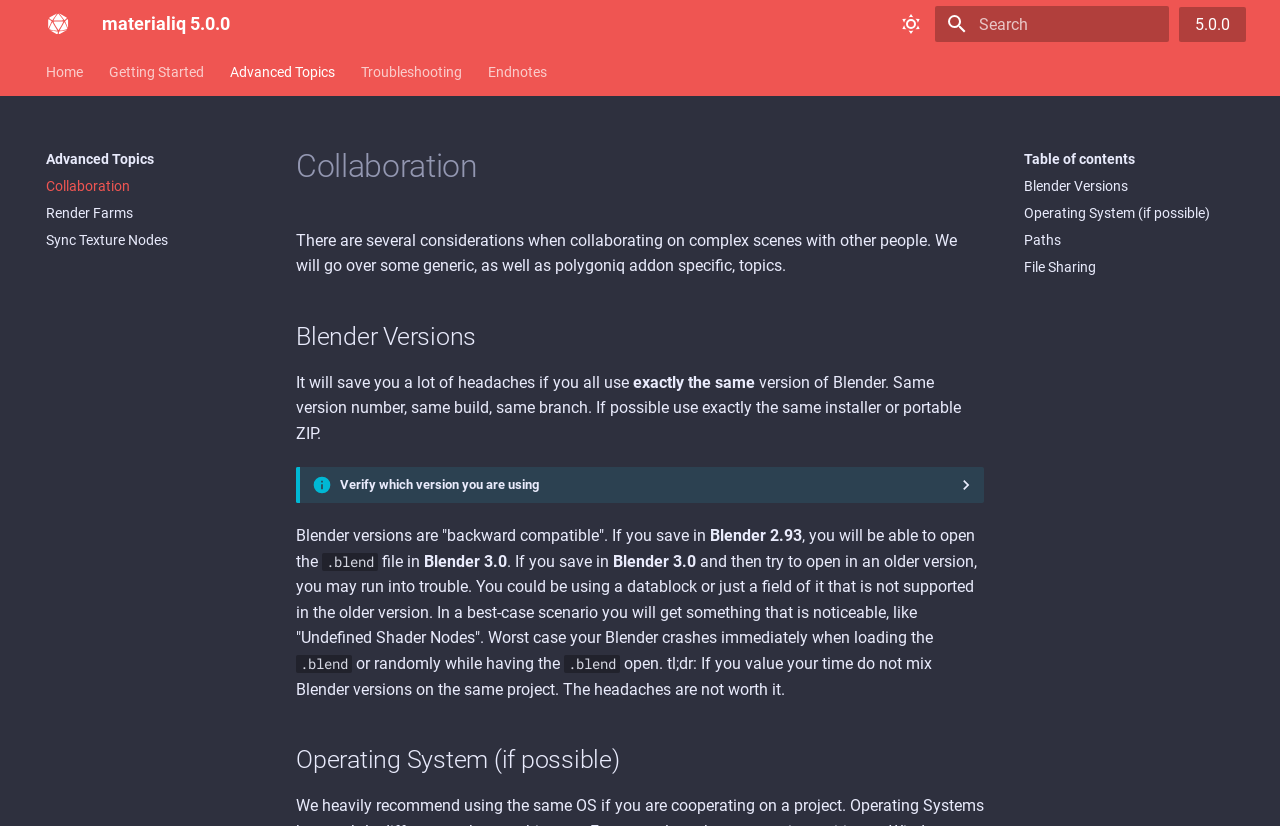Locate the bounding box coordinates of the element that needs to be clicked to carry out the instruction: "Switch to light mode". The coordinates should be given as four float numbers ranging from 0 to 1, i.e., [left, top, right, bottom].

[0.696, 0.005, 0.727, 0.053]